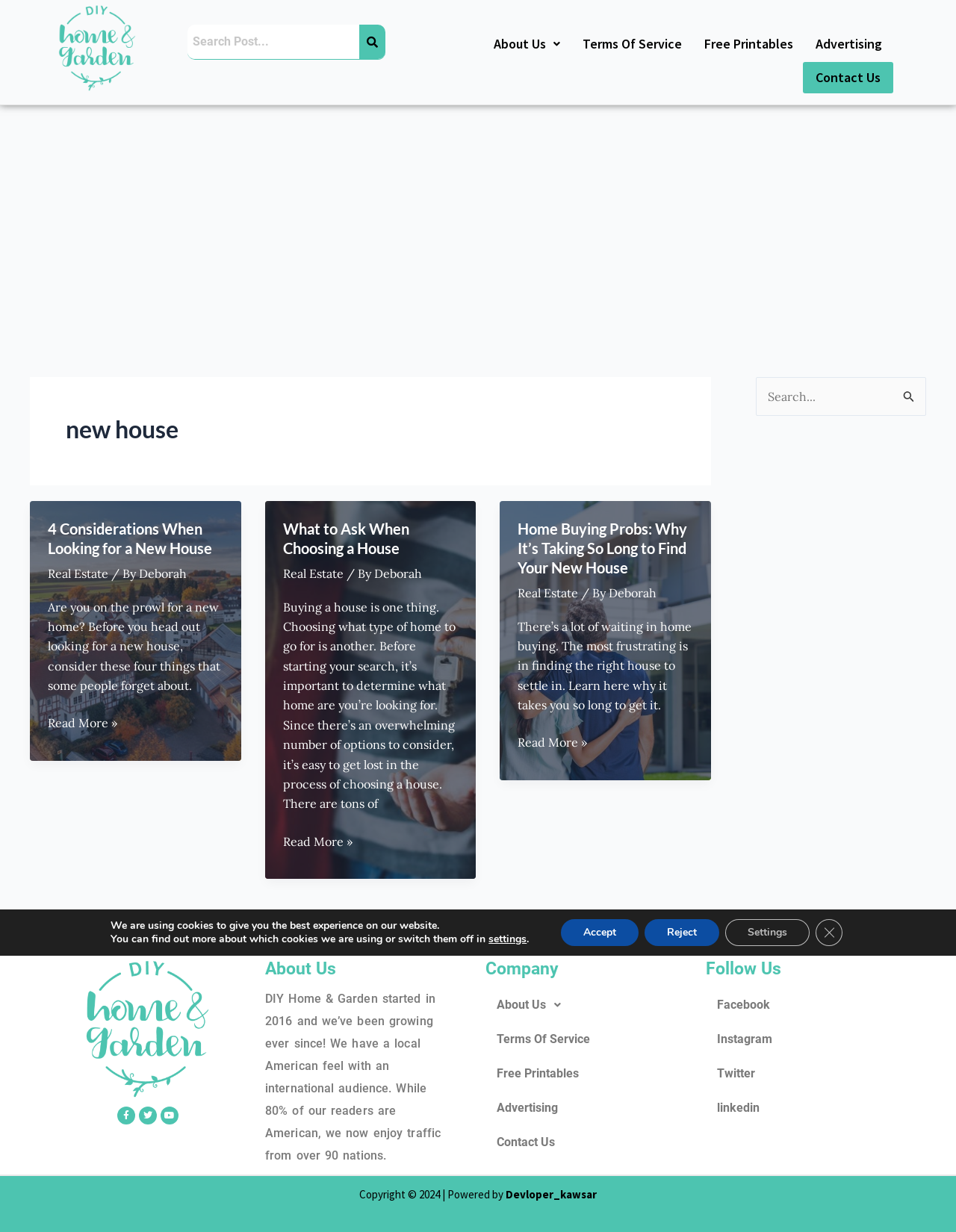Refer to the screenshot and give an in-depth answer to this question: How many social media platforms are listed in the 'Follow Us' section?

The 'Follow Us' section lists four social media platforms: Facebook, Instagram, Twitter, and LinkedIn, as indicated by the links 'Facebook', 'Instagram', 'Twitter', and 'linkedin'.